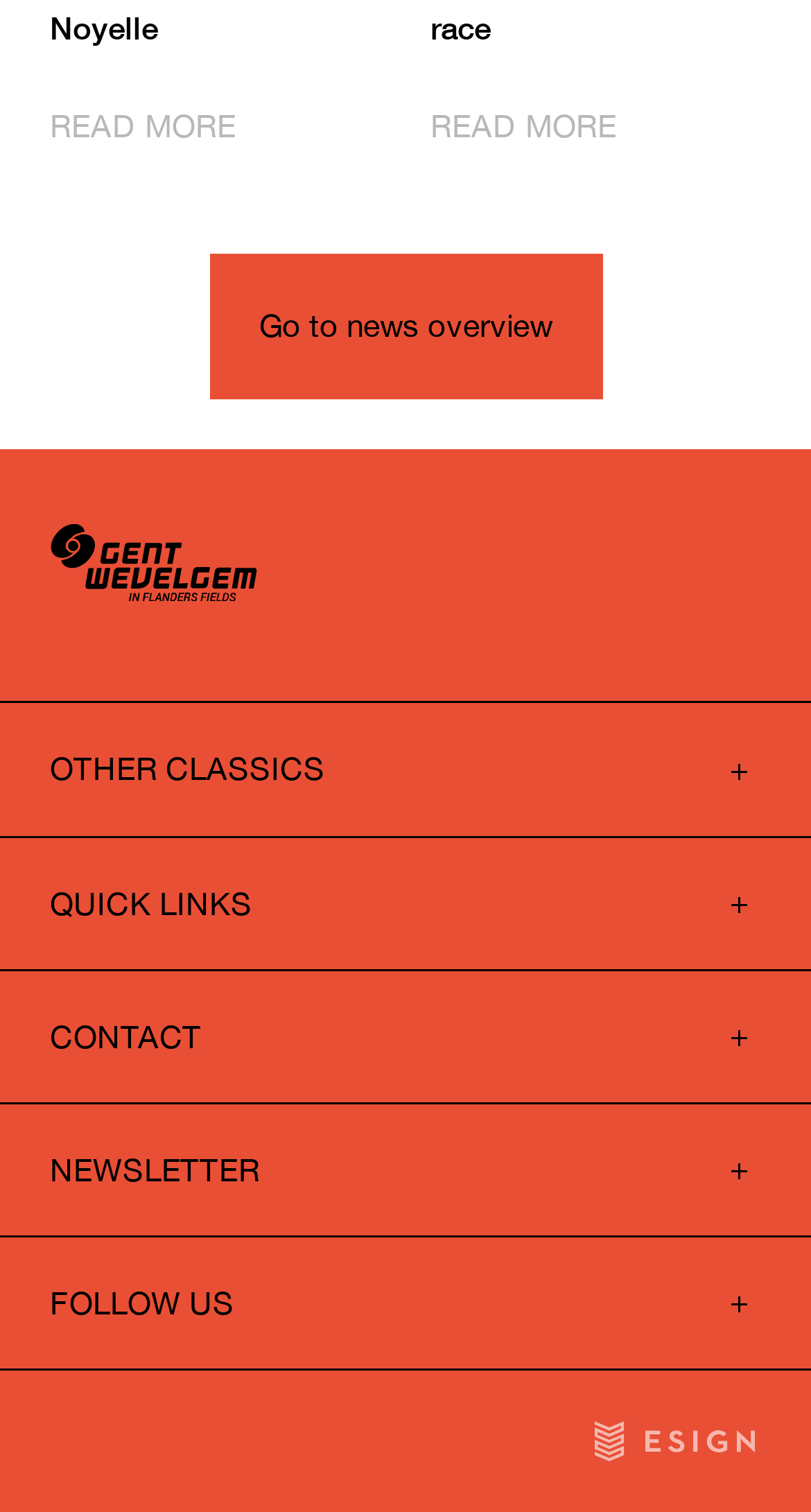Find and indicate the bounding box coordinates of the region you should select to follow the given instruction: "Visit the homepage".

[0.062, 0.347, 0.318, 0.398]